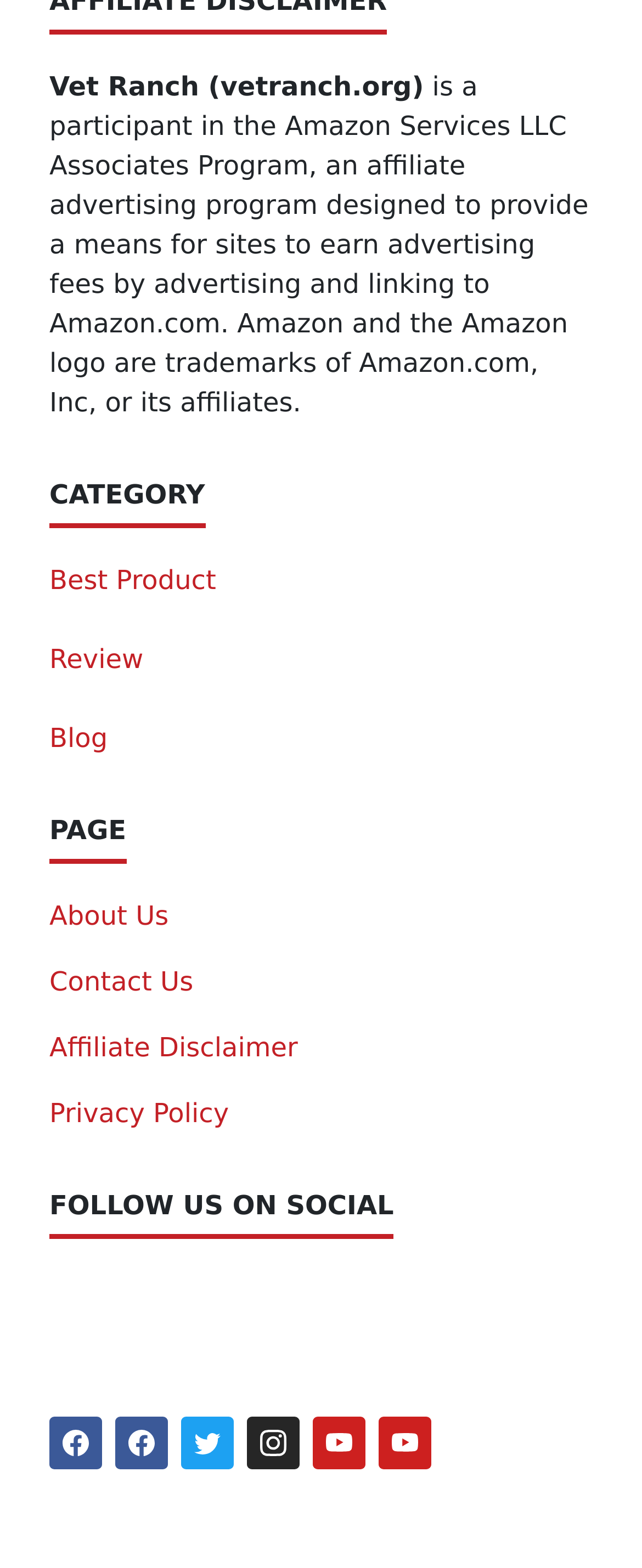Locate the bounding box coordinates for the element described below: "alt="VET RANCH LOGO"". The coordinates must be four float values between 0 and 1, formatted as [left, top, right, bottom].

[0.077, 0.846, 0.923, 0.866]